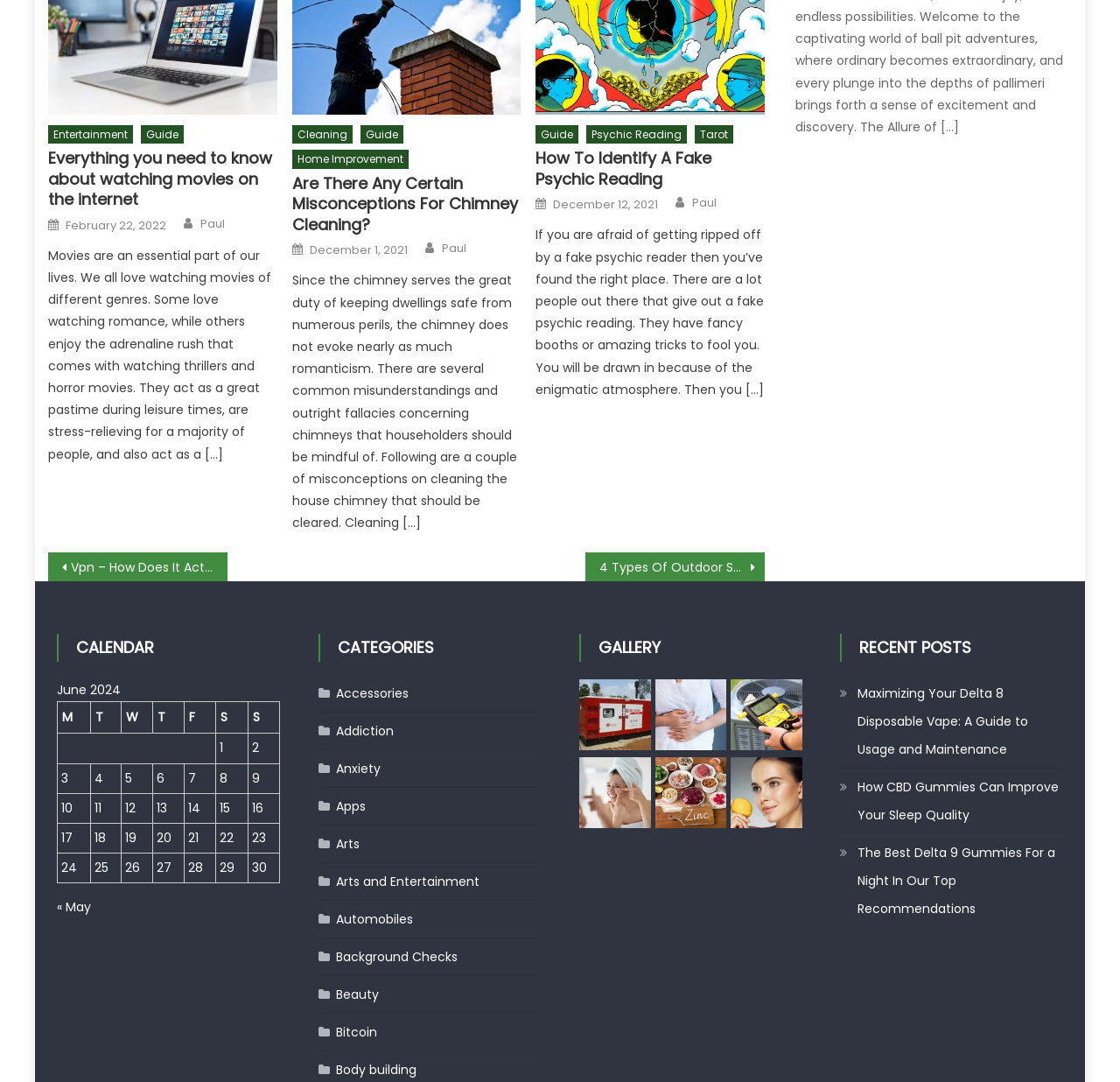What is the purpose of the calendar section?
Use the information from the screenshot to give a comprehensive response to the question.

The calendar section has a table with dates and a gridcell that mentions 'Posts published on June 8, 2024', indicating that the purpose of the calendar section is to show posts published on that specific date.